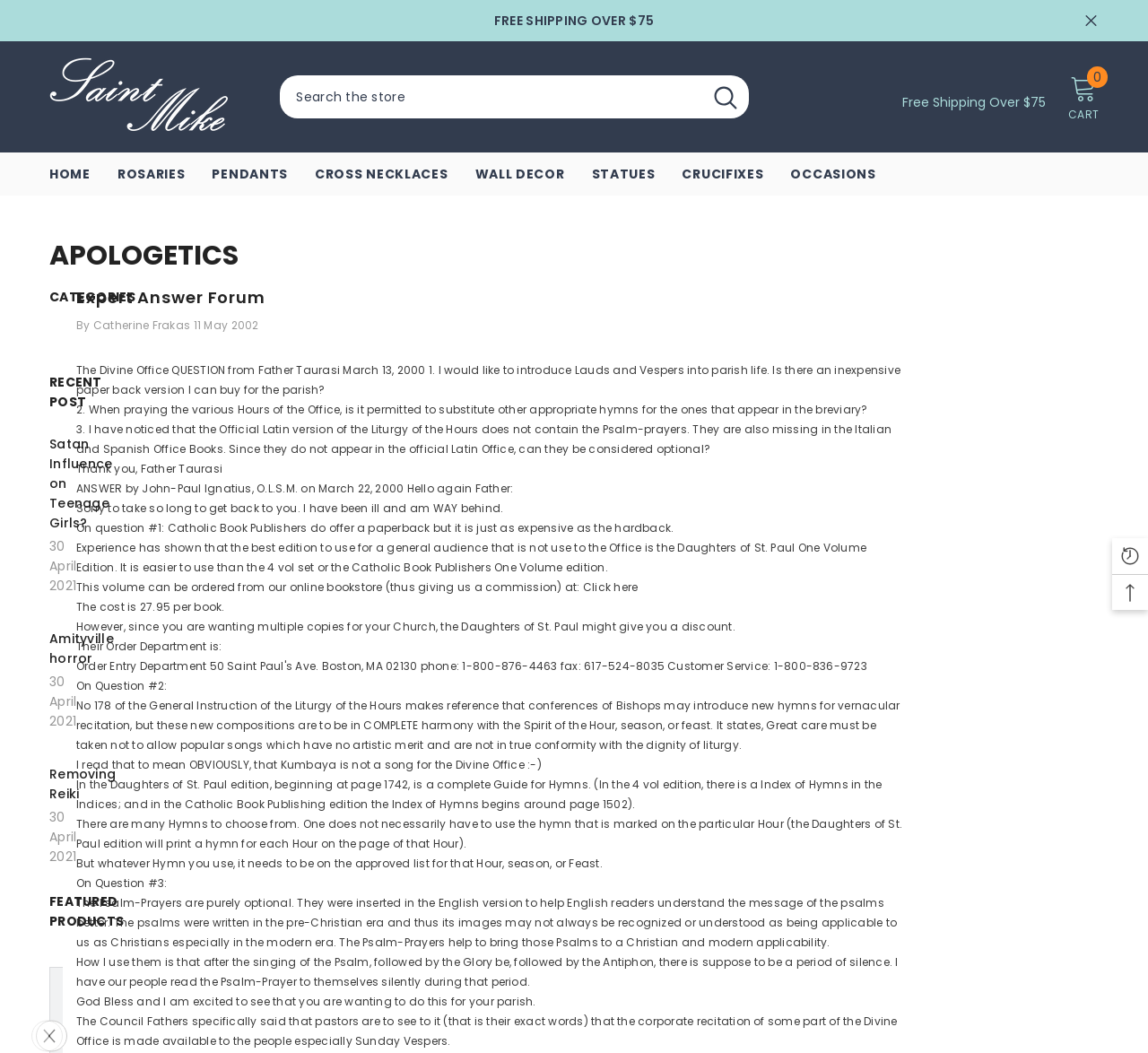Determine the bounding box coordinates for the HTML element mentioned in the following description: "name="q" placeholder="Search the store"". The coordinates should be a list of four floats ranging from 0 to 1, represented as [left, top, right, bottom].

[0.244, 0.072, 0.612, 0.112]